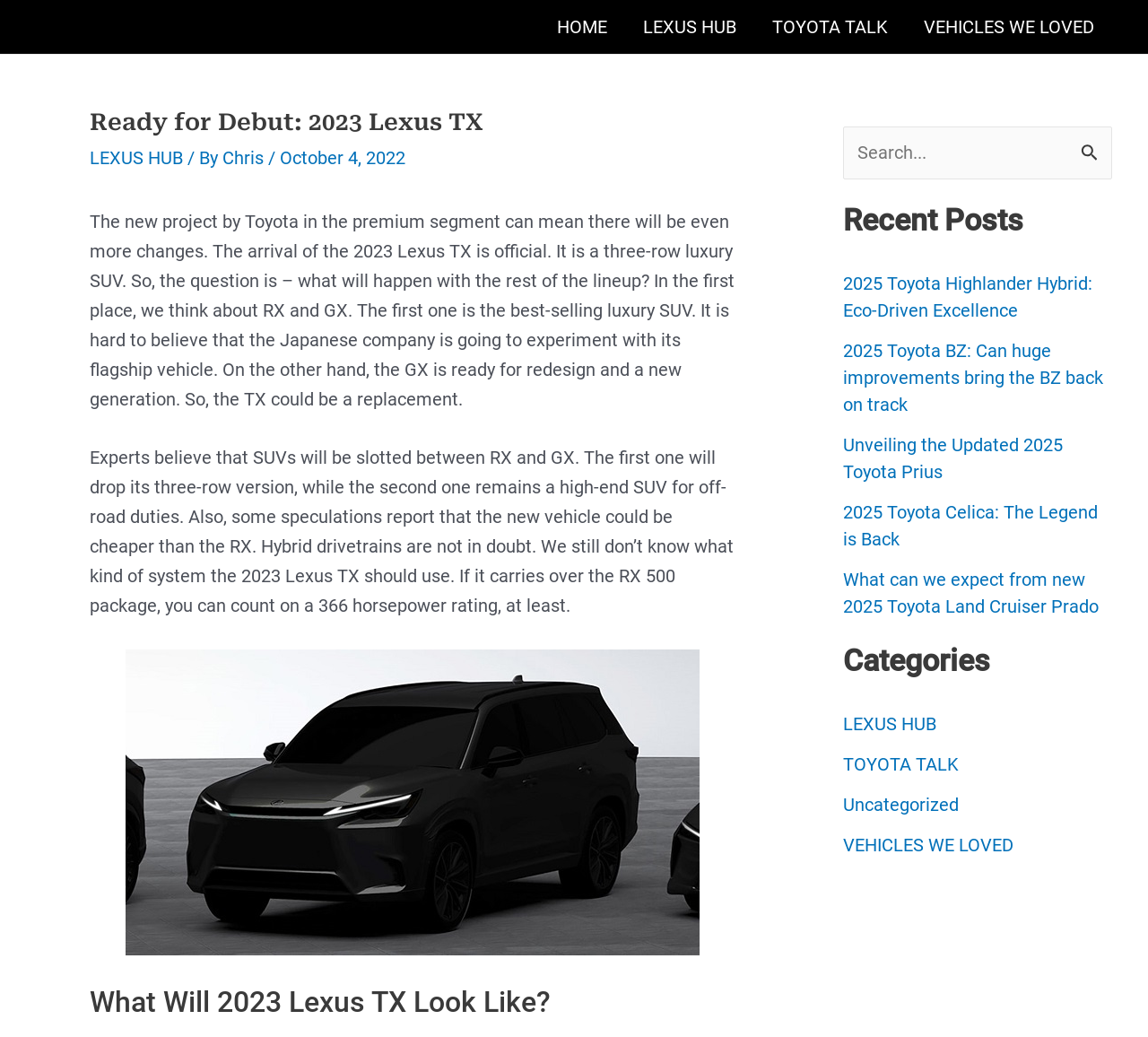What is the author of the article?
Please look at the screenshot and answer in one word or a short phrase.

Chris